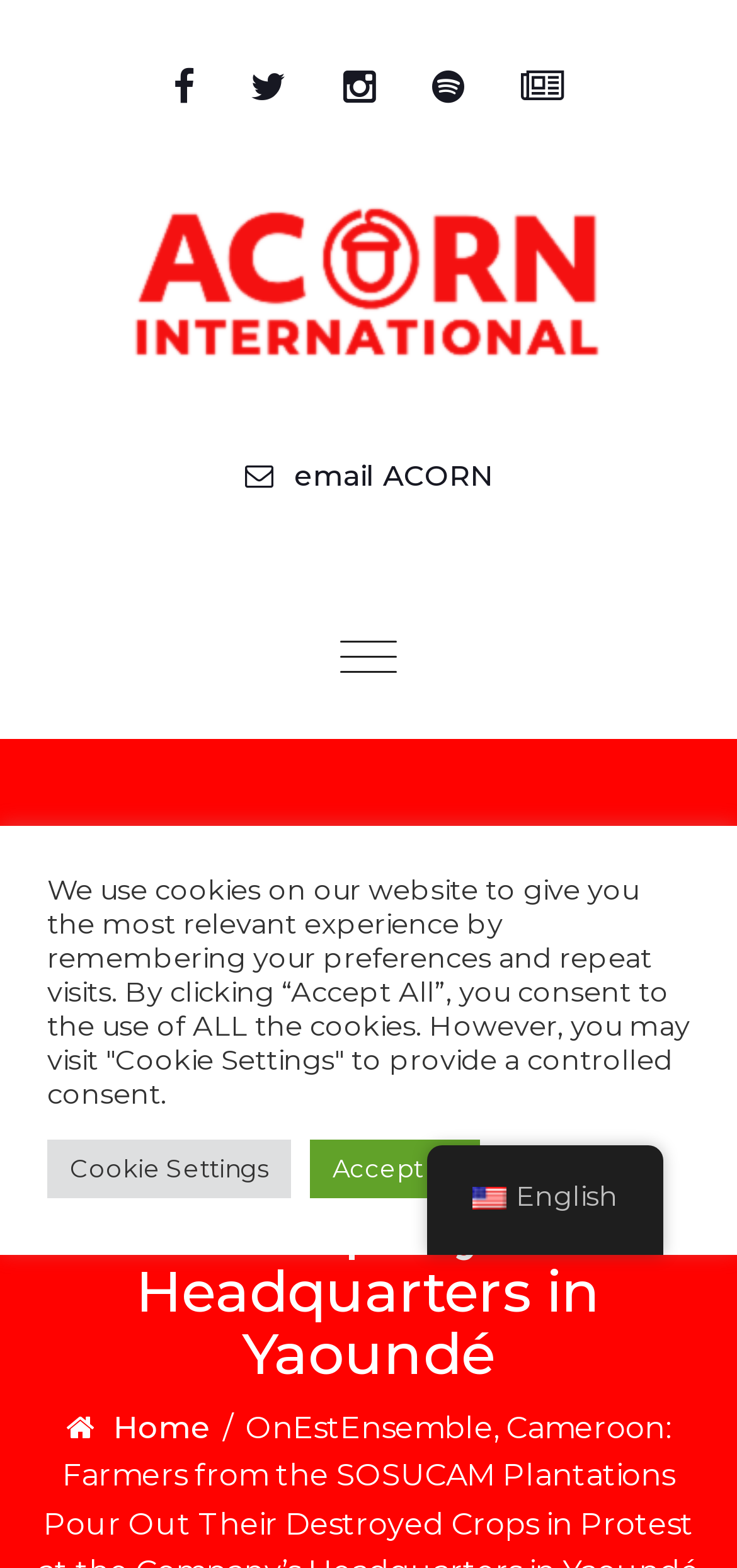Determine the coordinates of the bounding box for the clickable area needed to execute this instruction: "View email ACORN".

[0.399, 0.291, 0.671, 0.314]